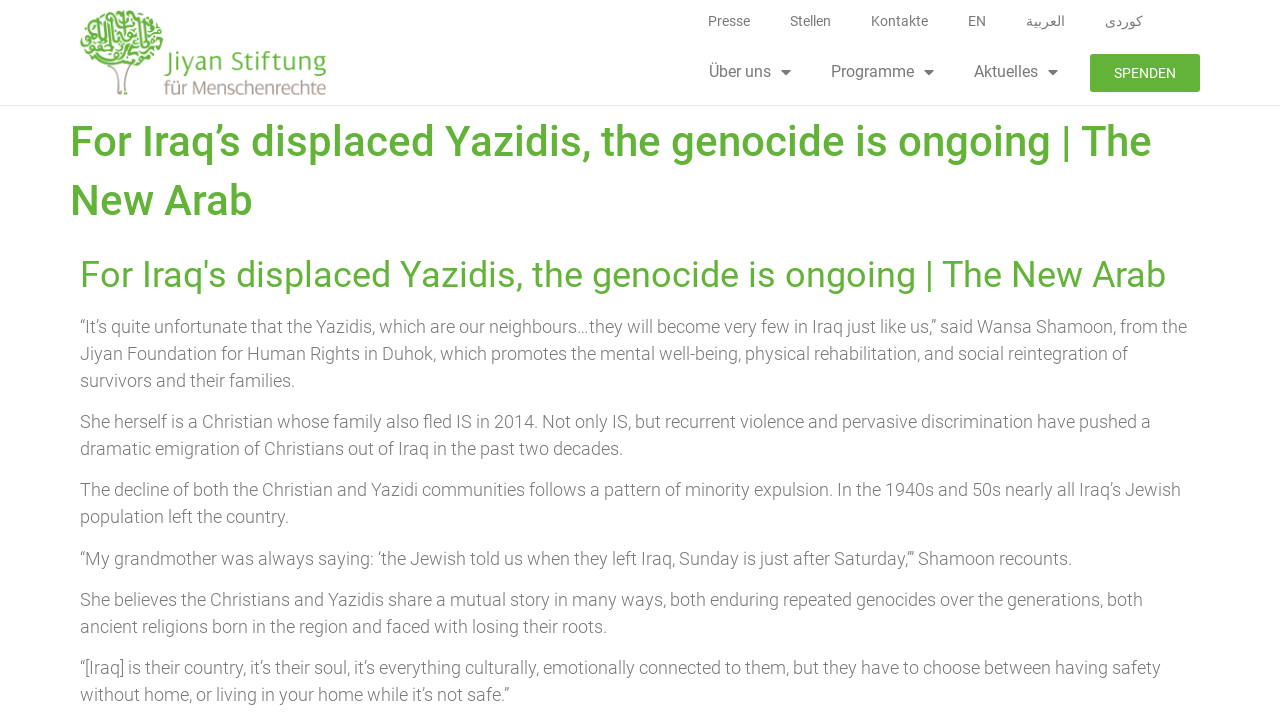What is the theme of the quotes mentioned in the article?
Refer to the image and provide a one-word or short phrase answer.

Displacement and safety